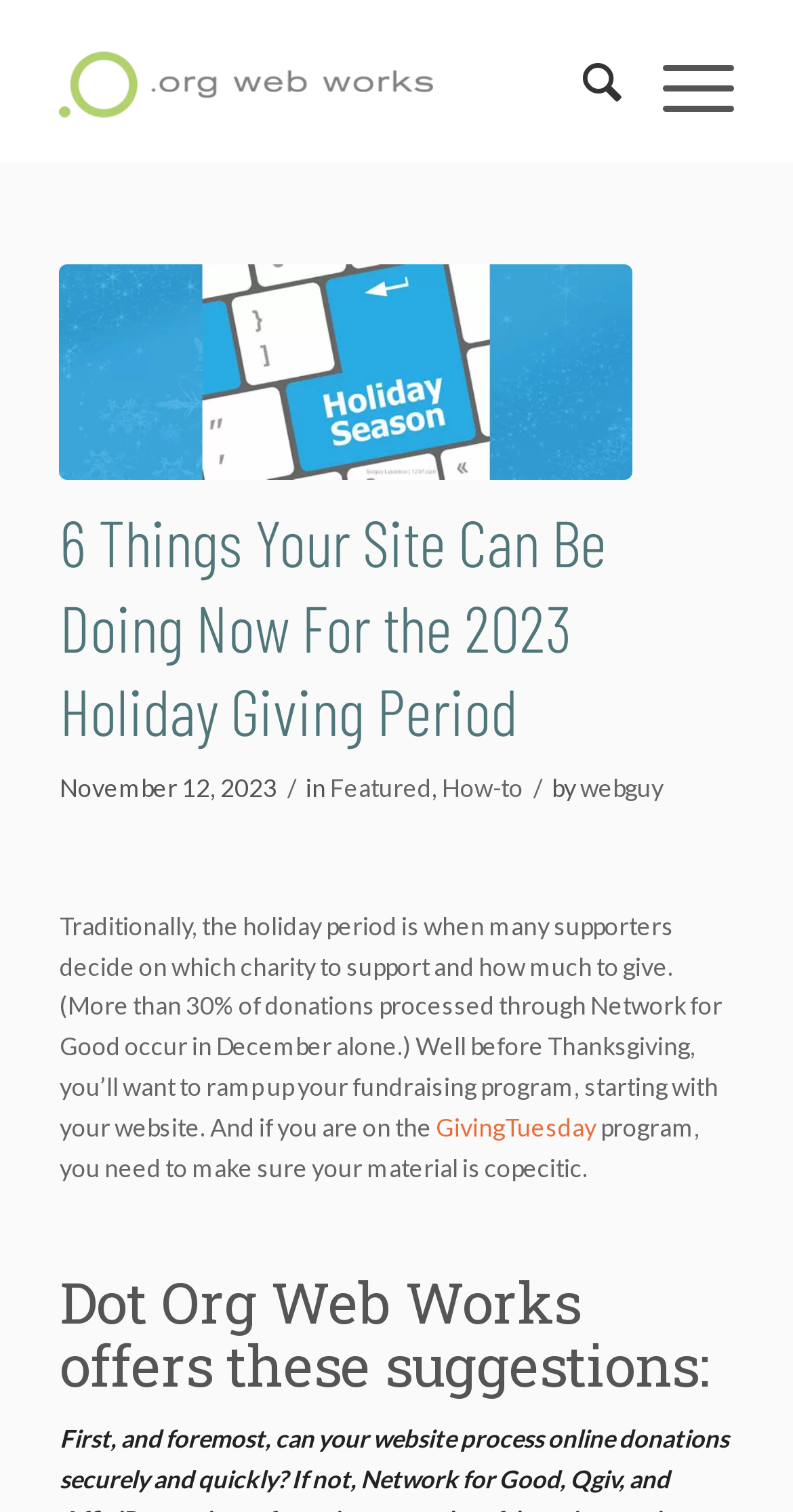Please pinpoint the bounding box coordinates for the region I should click to adhere to this instruction: "Click the DOWW logo".

[0.075, 0.021, 0.551, 0.087]